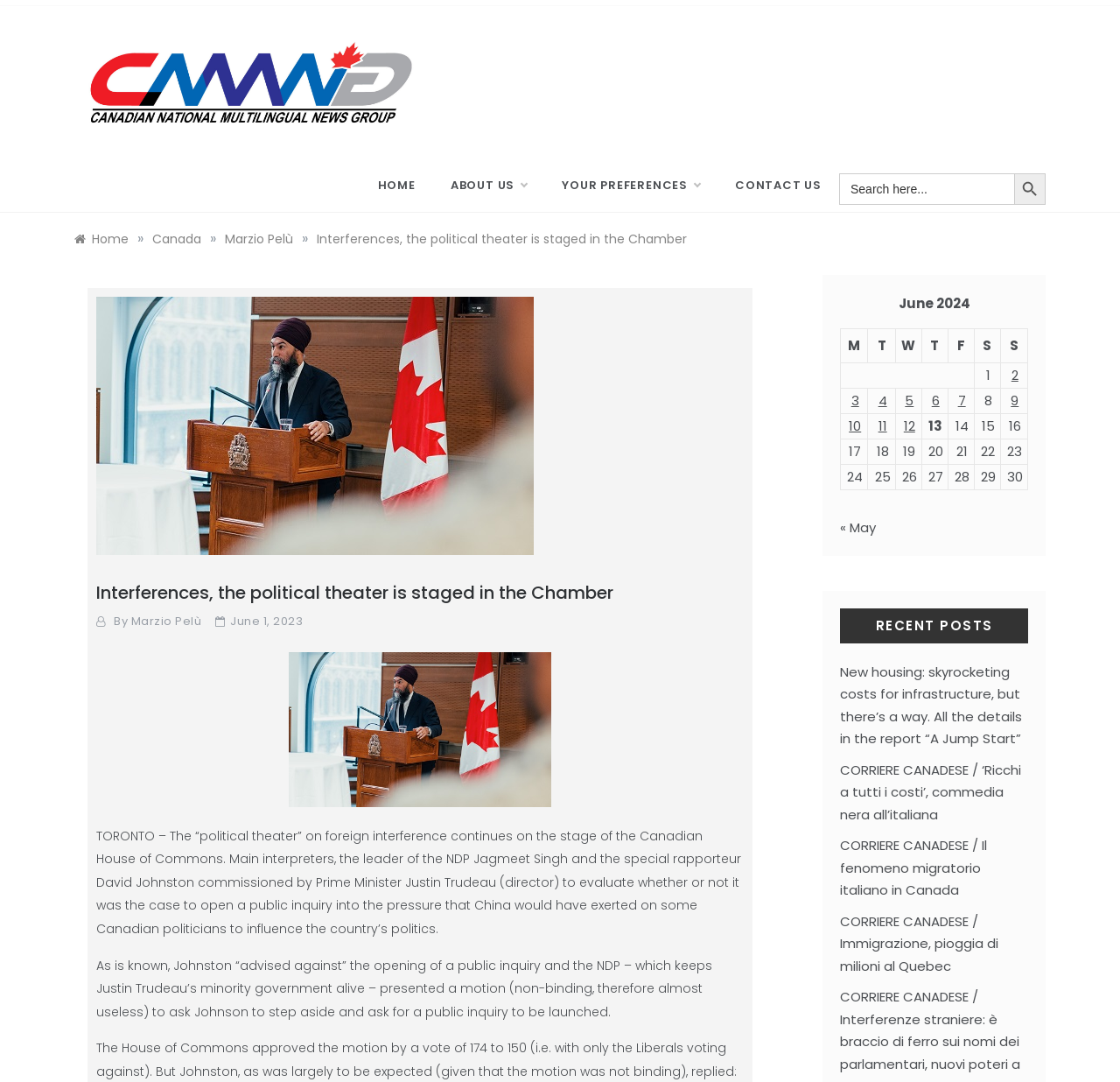Please find the bounding box coordinates of the element that needs to be clicked to perform the following instruction: "Search for something". The bounding box coordinates should be four float numbers between 0 and 1, represented as [left, top, right, bottom].

[0.749, 0.16, 0.934, 0.189]